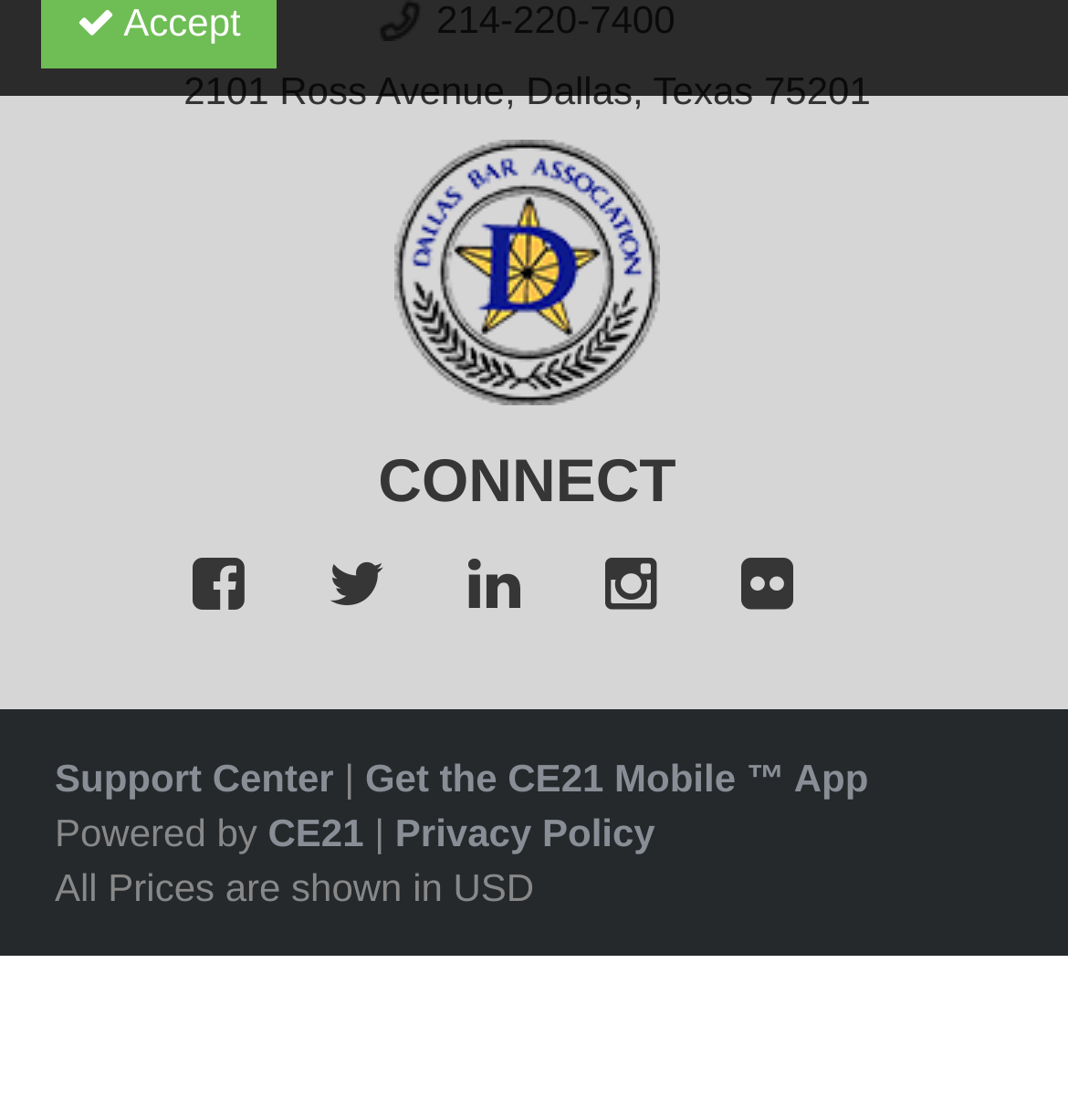How many social media links are on the webpage?
Kindly offer a comprehensive and detailed response to the question.

I counted the number of link elements with Unicode characters (uf082, uf099, uf0e1, uf16d, uf16e) on the webpage, which are commonly used for social media links, and found 5 of them.